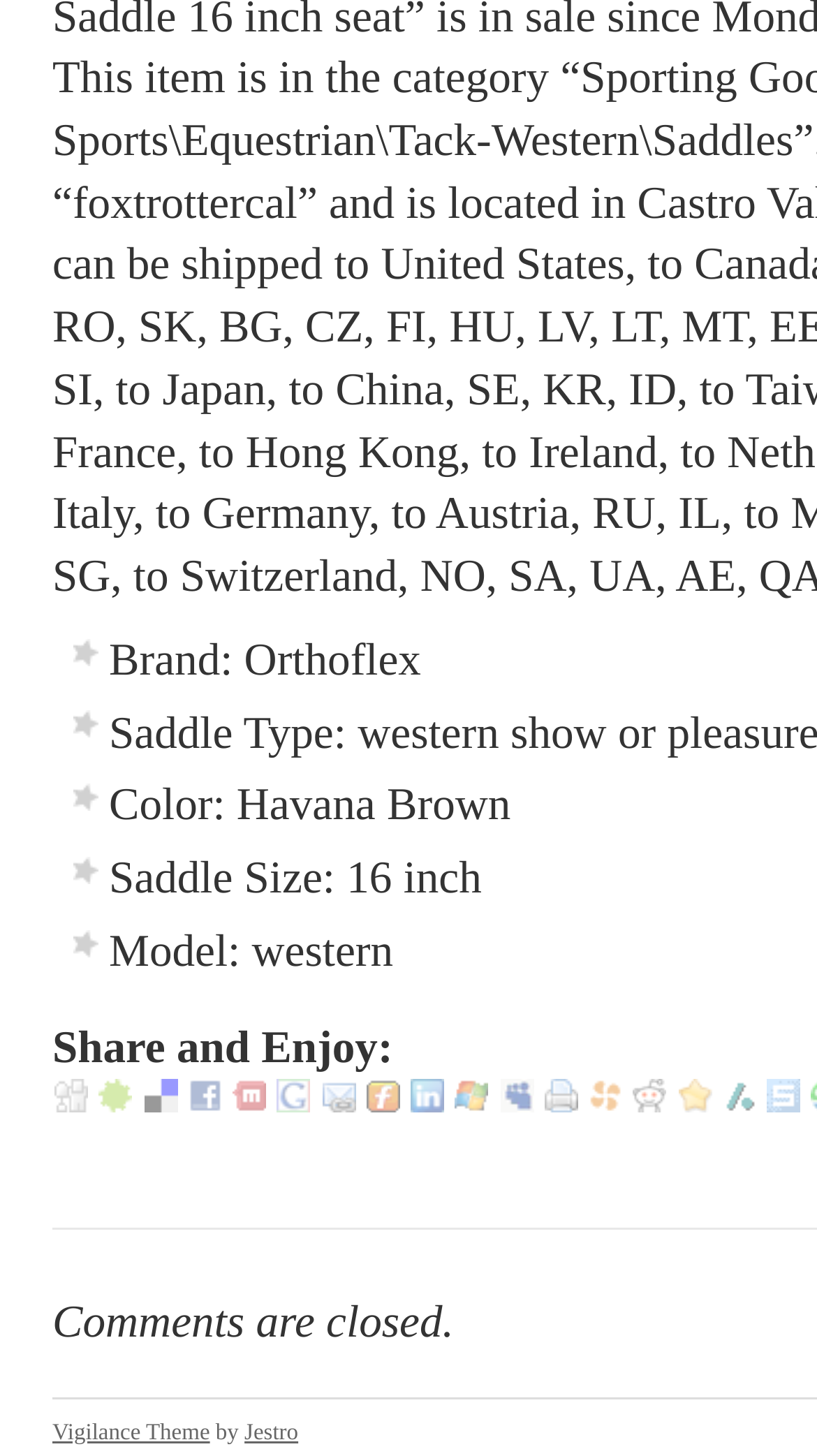Answer the question below using just one word or a short phrase: 
What is the brand of the product?

Orthoflex